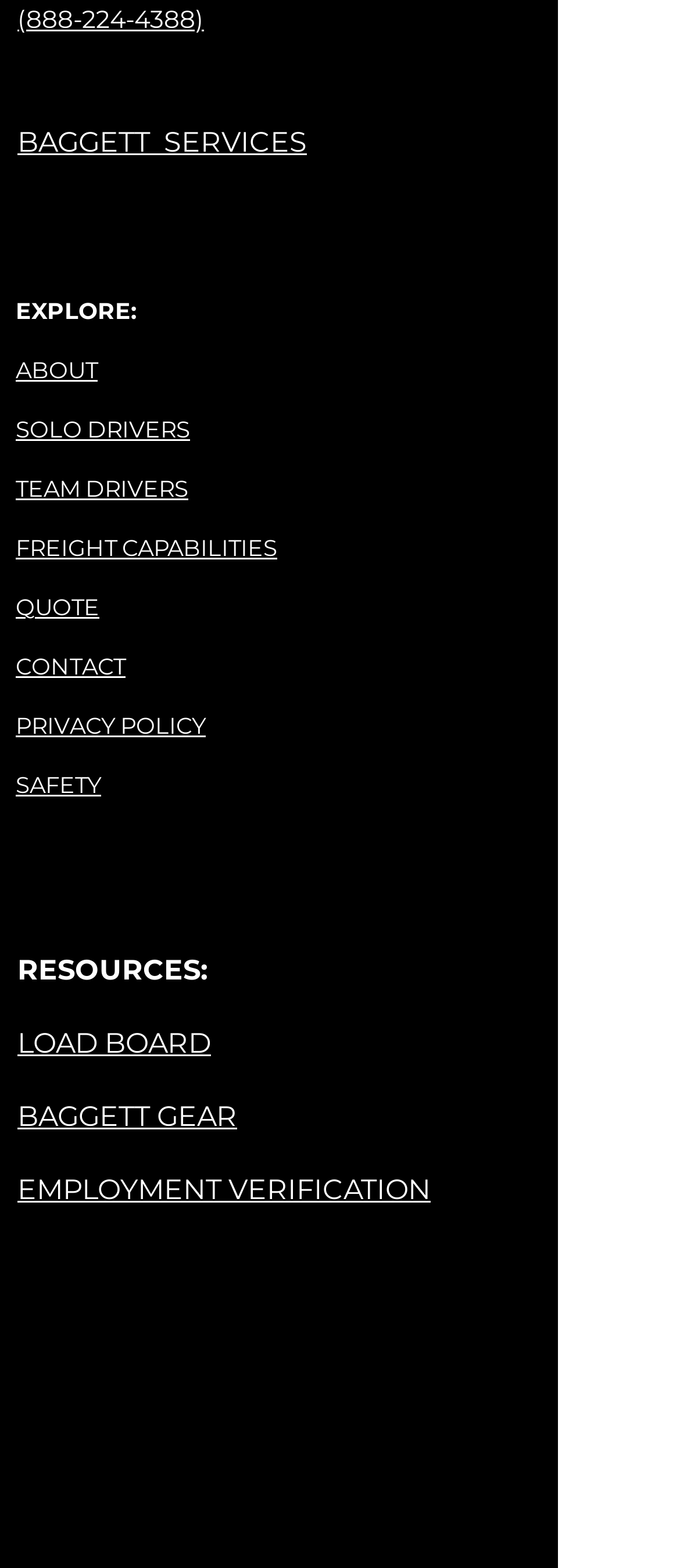Locate the bounding box coordinates of the area to click to fulfill this instruction: "Get a quote". The bounding box should be presented as four float numbers between 0 and 1, in the order [left, top, right, bottom].

[0.023, 0.377, 0.146, 0.396]